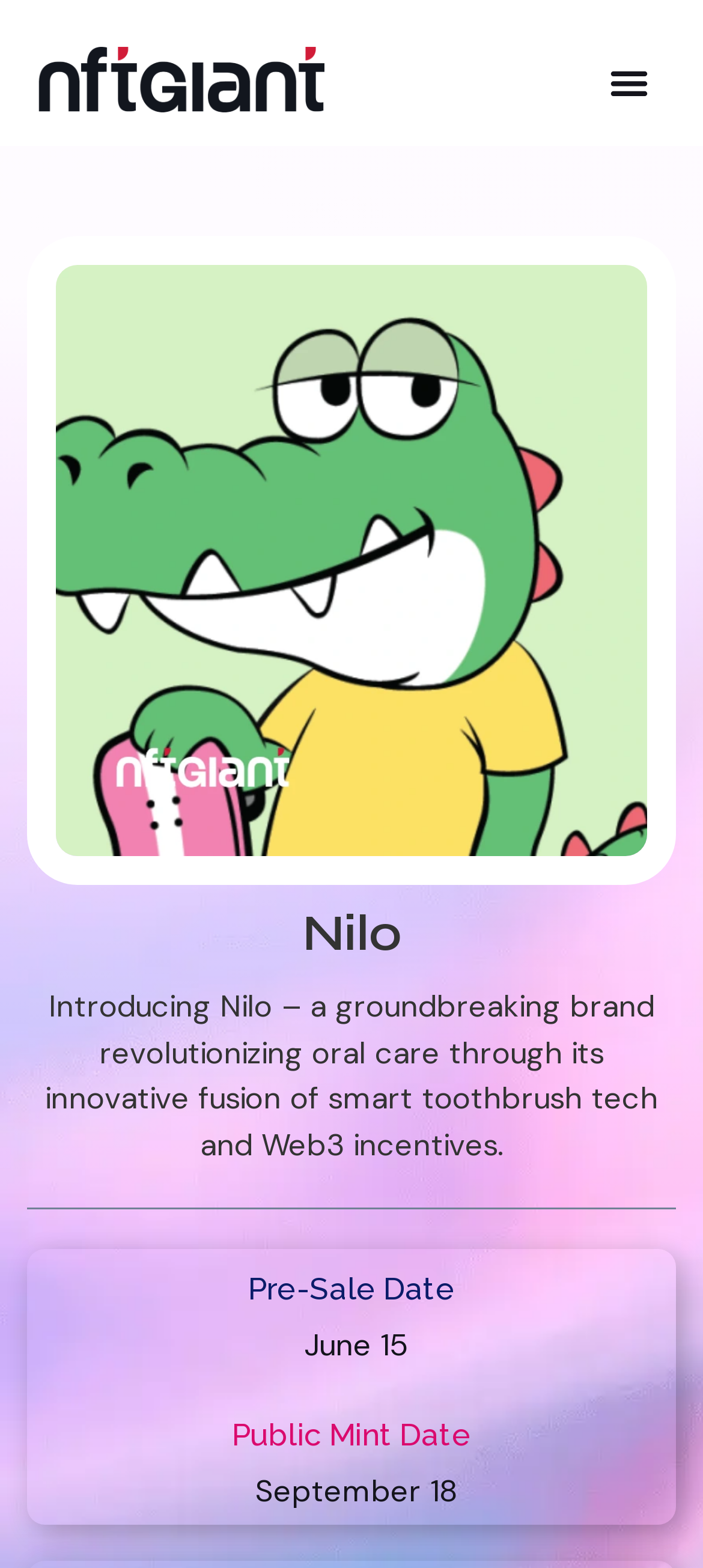What is the logo of the website?
Please provide a comprehensive answer to the question based on the webpage screenshot.

The logo of the website is located at the top left corner of the webpage, and it is an image with the text 'NftGiant Logo'.